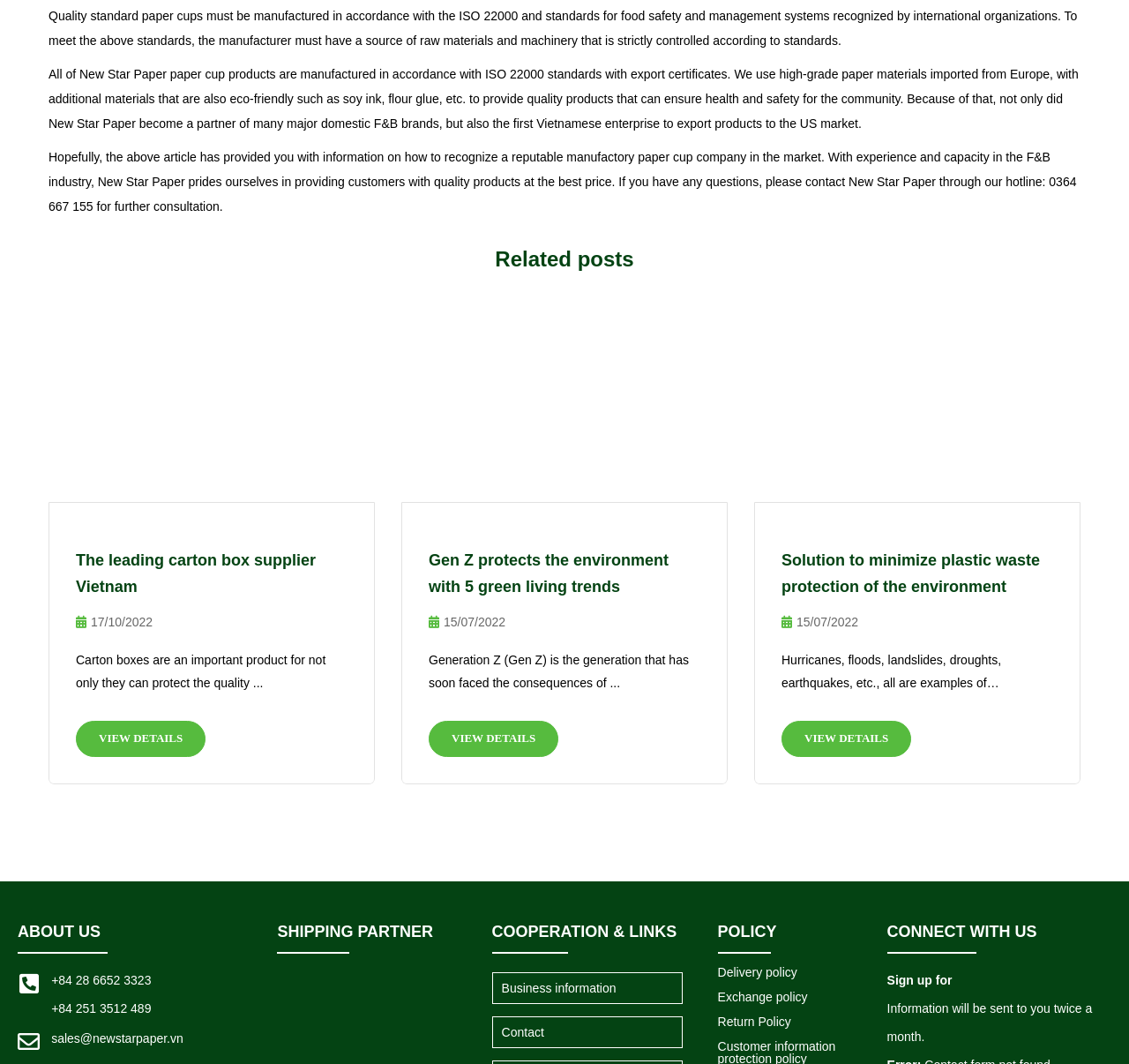What is the standard for food safety and management systems?
Look at the image and provide a detailed response to the question.

According to the first StaticText element, 'Quality standard paper cups must be manufactured in accordance with the ISO 22000 and standards for food safety and management systems recognized by international organizations.' This indicates that ISO 22000 is the standard for food safety and management systems.